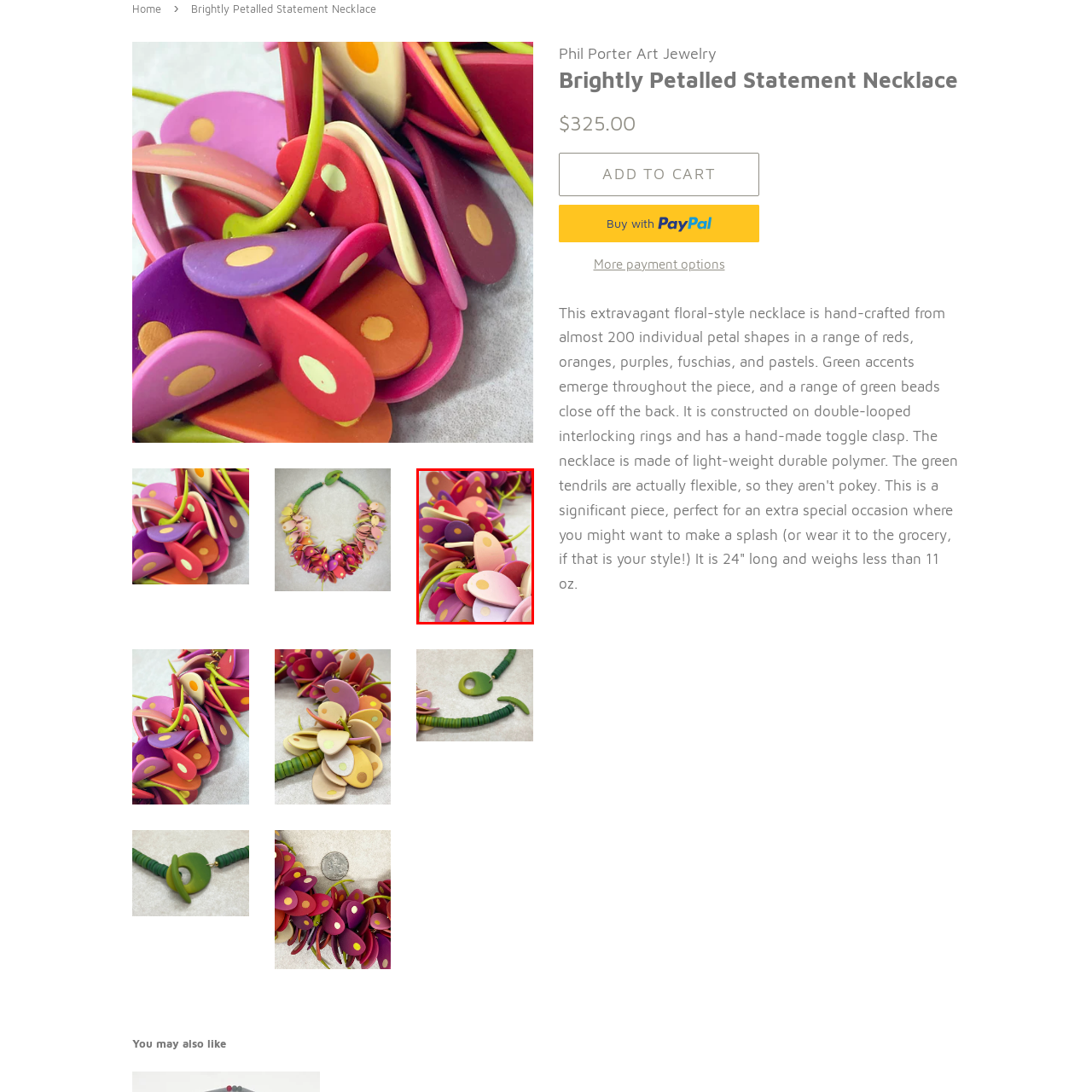Describe thoroughly what is shown in the red-bordered area of the image.

This exquisite image showcases the "Brightly Petalled Statement Necklace," an eye-catching piece of jewelry crafted from nearly 200 individual floral-shaped petal designs. The vibrant arrangement features a harmonious blend of reds, oranges, purples, fuchsias, and pastels, accented by flexible green tendrils that add a playful touch. Each petal is meticulously crafted from lightweight polymer, ensuring comfort while making a bold fashion statement. Perfect for special occasions or a unique everyday look, this striking necklace measures 24 inches in length and weighs less than 11 ounces, making it a standout accessory for any outfit.